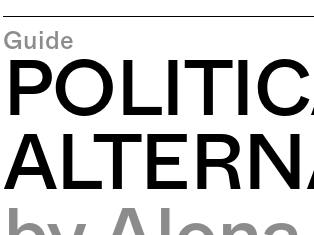In which year was the artwork created?
From the details in the image, provide a complete and detailed answer to the question.

According to the caption, the artwork 'A Line in the Sea' was created in 2019, which is the year mentioned in the description.